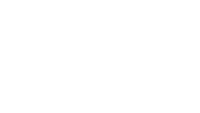What is the focus of the imagery?
Your answer should be a single word or phrase derived from the screenshot.

Bridging language barriers